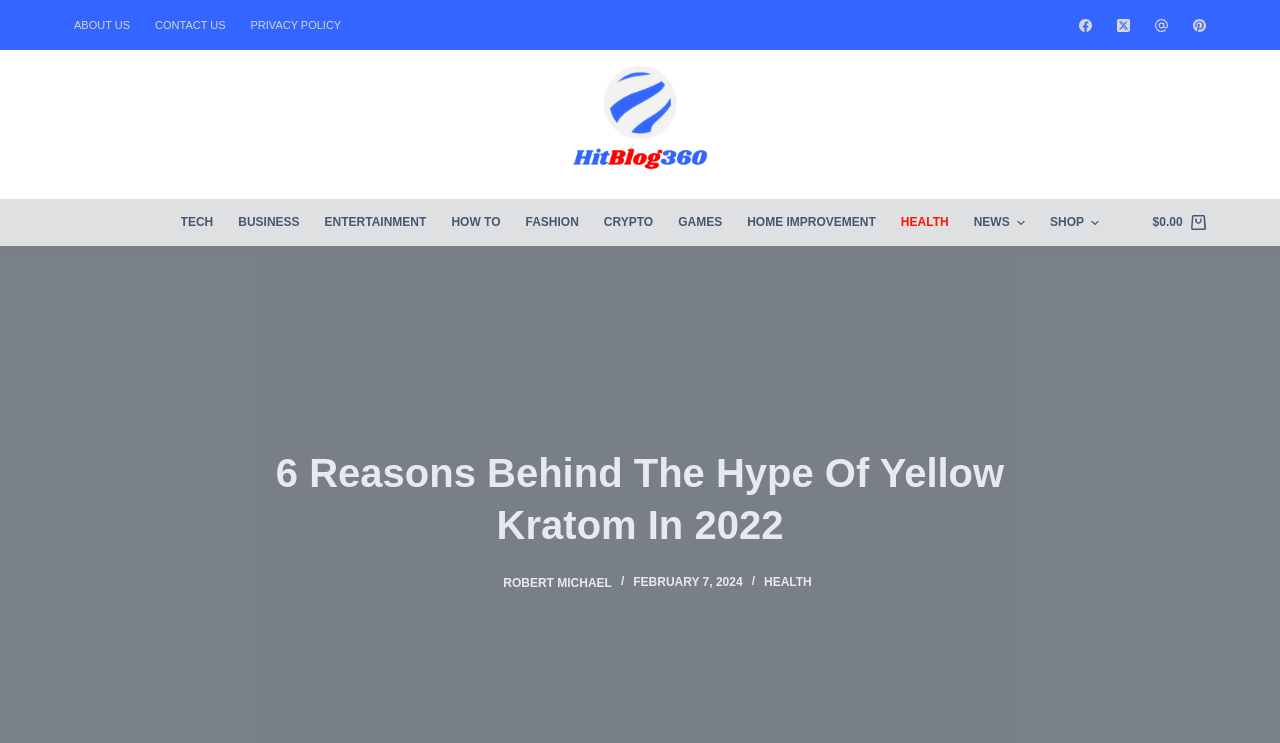Based on the image, provide a detailed response to the question:
What is the name of the author of this article?

I found the author's name by looking at the link element with the text 'Robert Michael' and an image associated with it, which suggests that it is the author's profile picture.